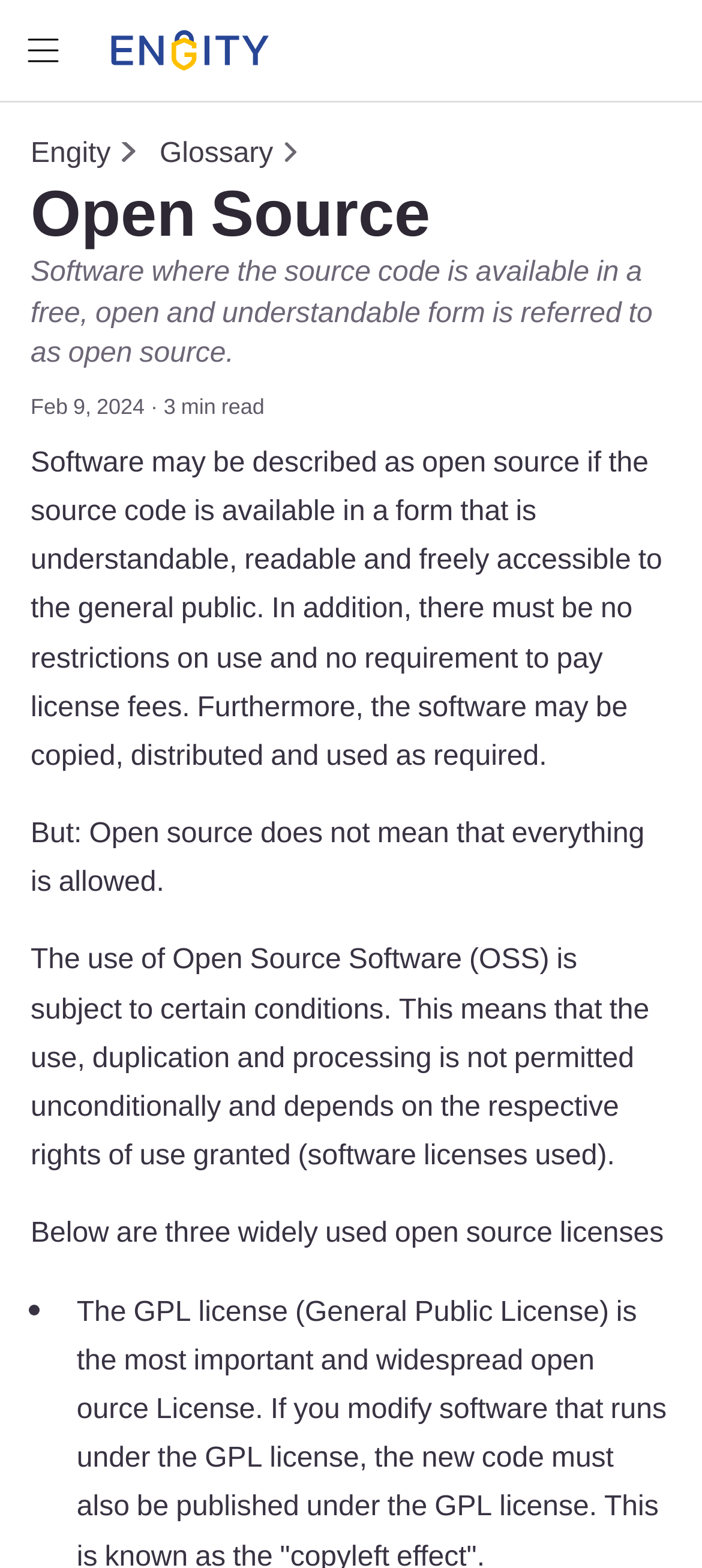Respond concisely with one word or phrase to the following query:
What is the estimated reading time of the article?

3 min